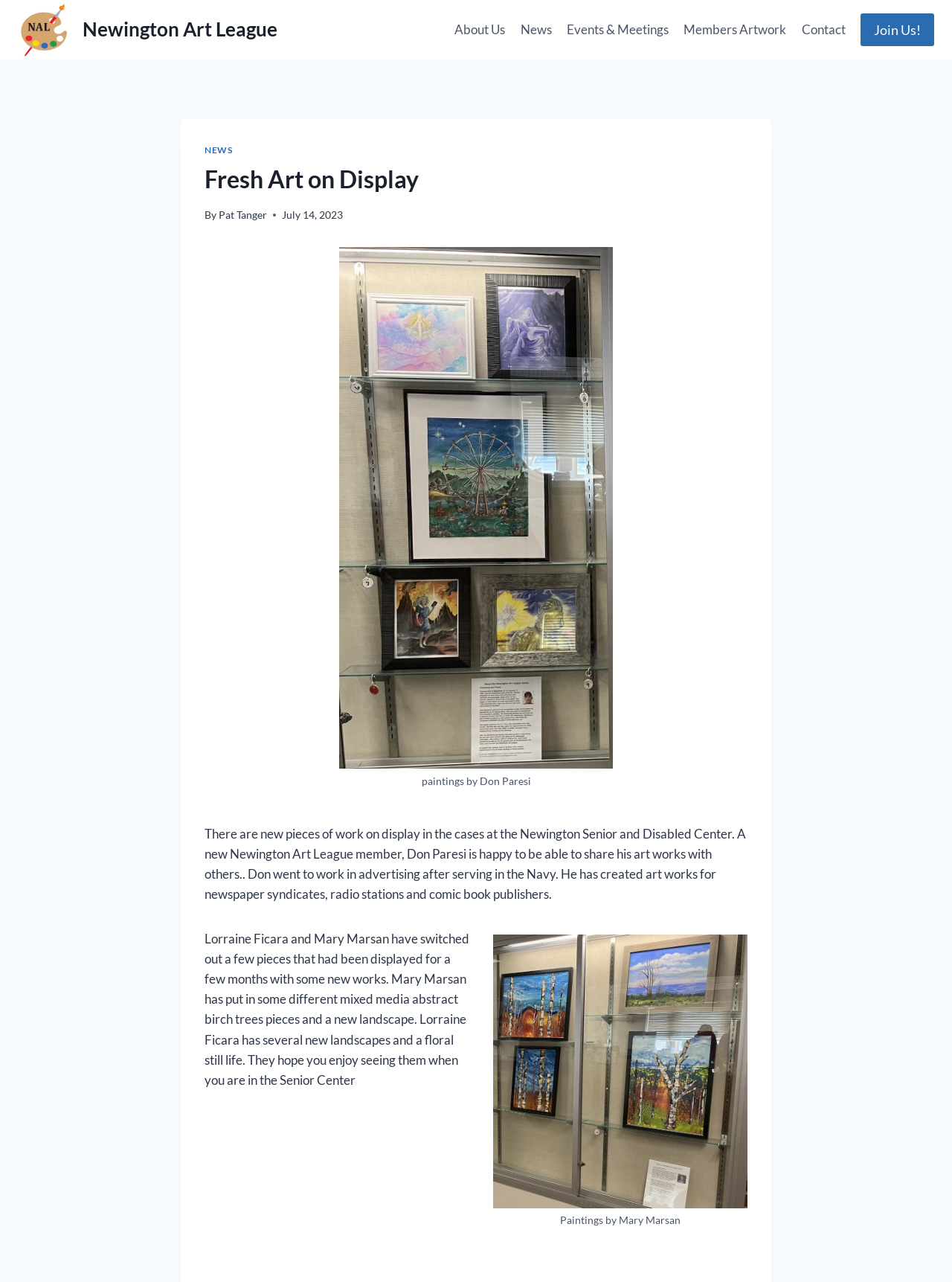Identify the webpage's primary heading and generate its text.

Fresh Art on Display